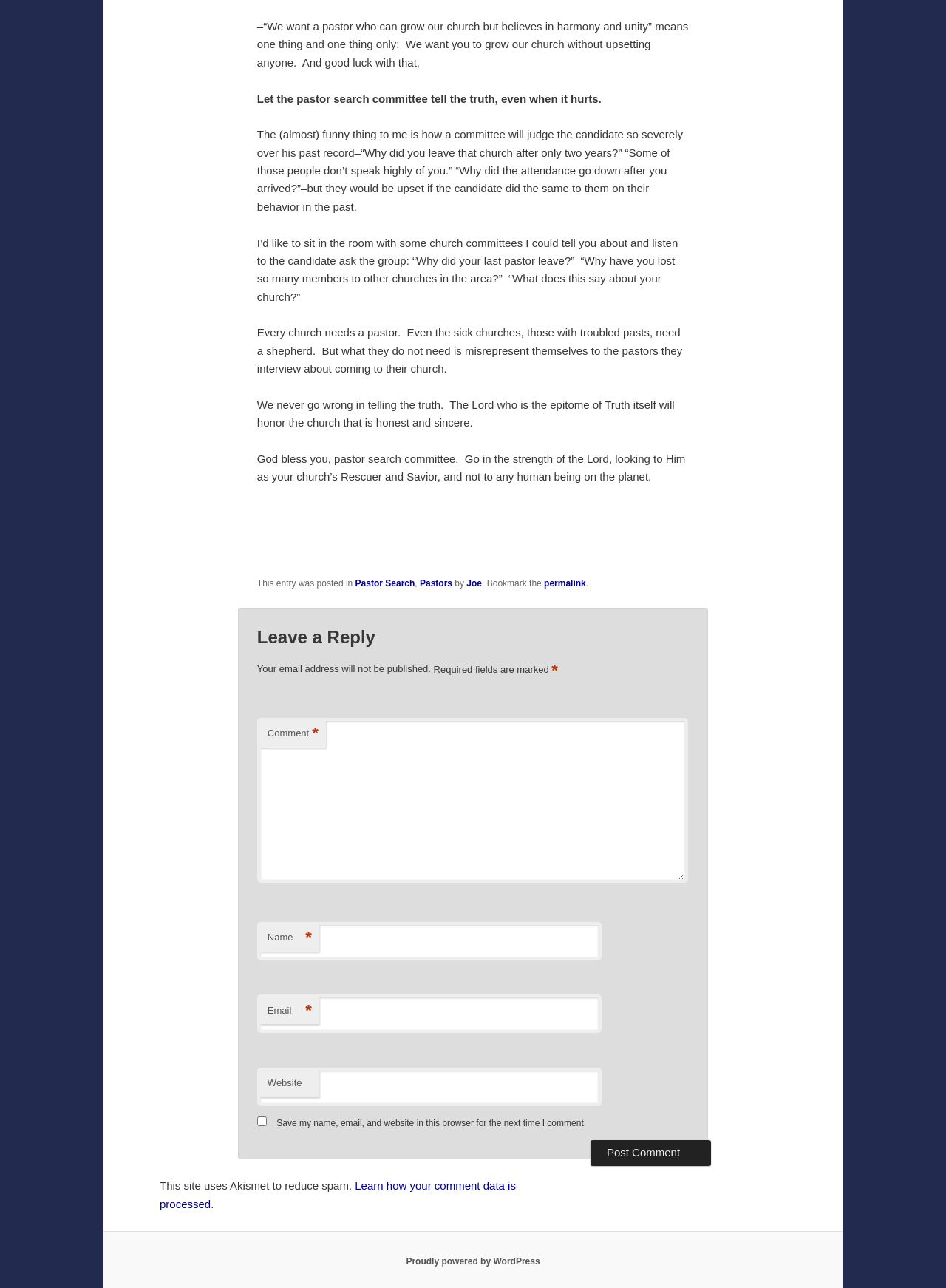Specify the bounding box coordinates for the region that must be clicked to perform the given instruction: "Click the 'Learn how your comment data is processed' link".

[0.169, 0.916, 0.545, 0.939]